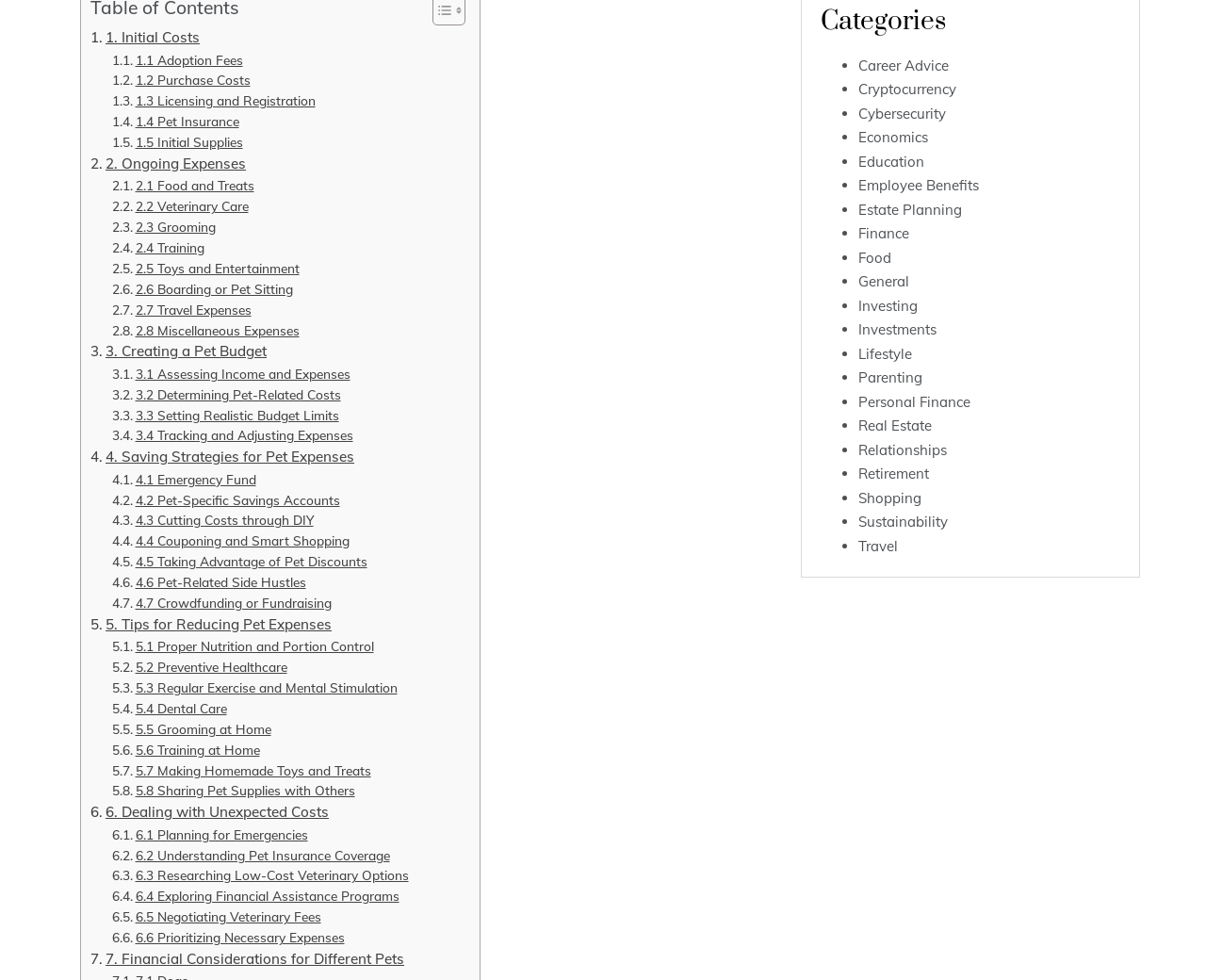Given the element description 3.1 Assessing Income and Expenses, specify the bounding box coordinates of the corresponding UI element in the format (top-left x, top-left y, bottom-right x, bottom-right y). All values must be between 0 and 1.

[0.093, 0.371, 0.29, 0.392]